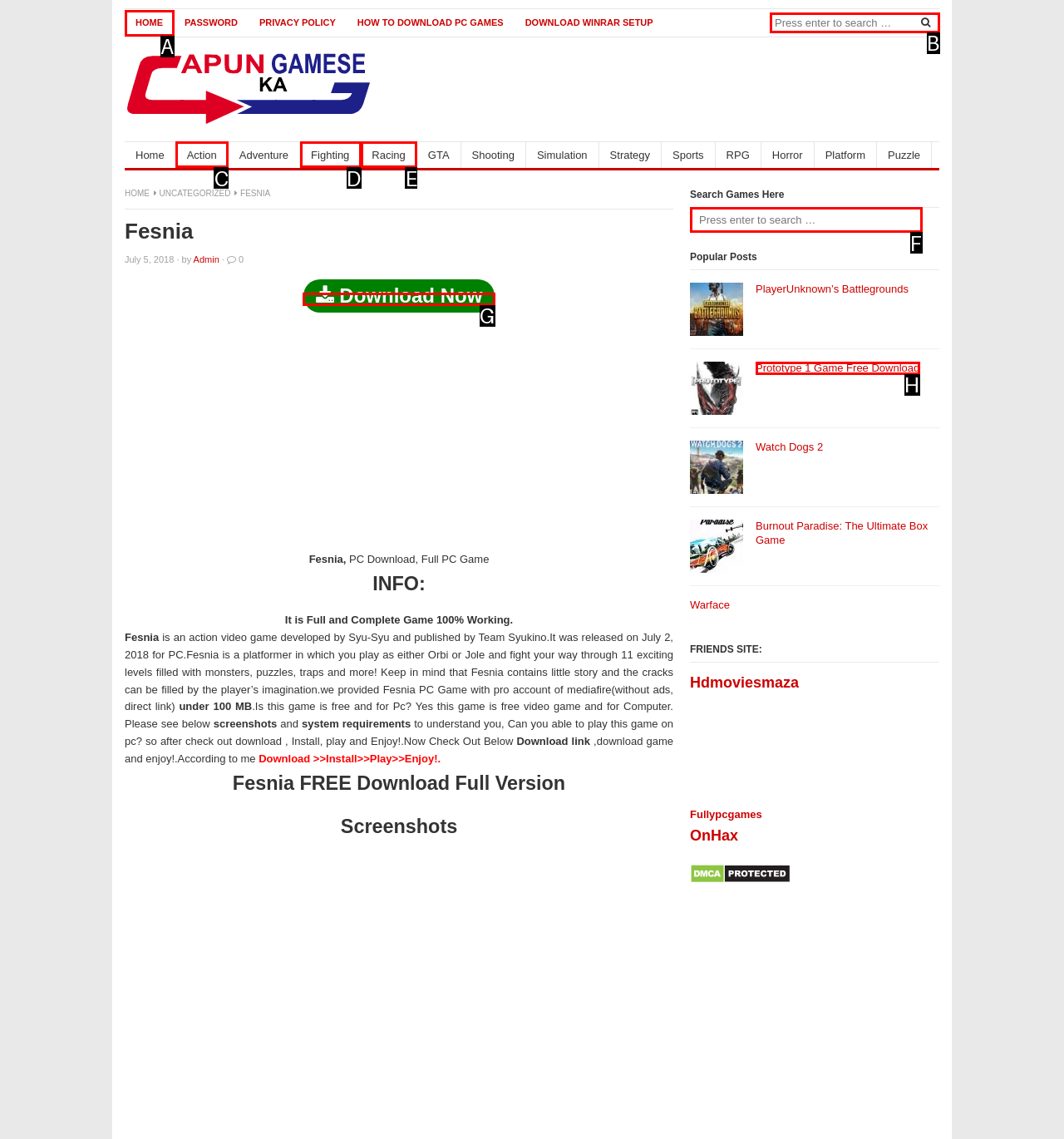Select the appropriate HTML element that needs to be clicked to finish the task: Download Fesnia game
Reply with the letter of the chosen option.

G